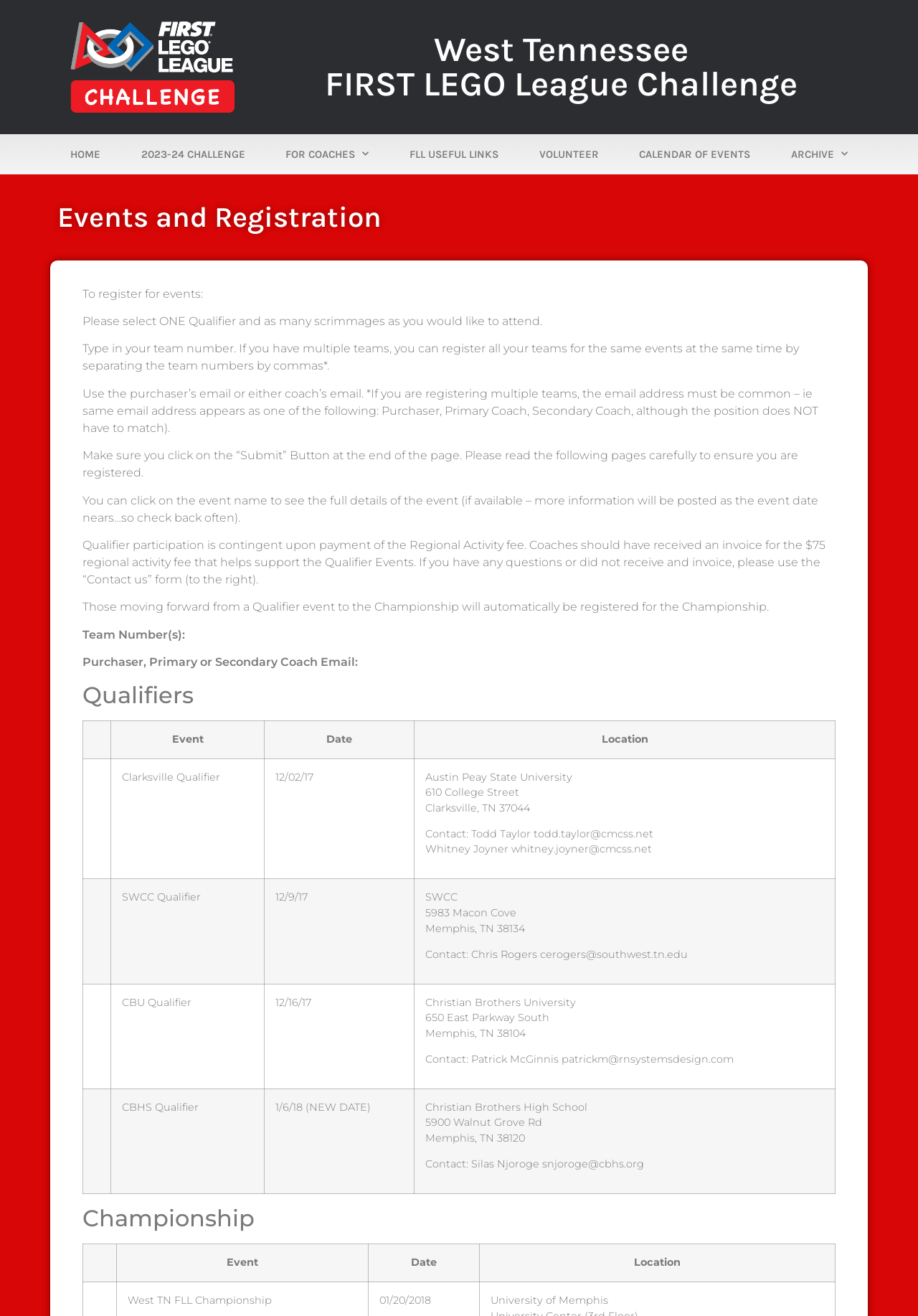Provide the bounding box coordinates of the HTML element described by the text: "-1". The coordinates should be in the format [left, top, right, bottom] with values between 0 and 1.

None